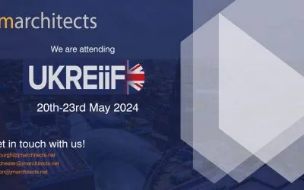Provide a comprehensive description of the image.

The image features a promotional graphic for jmarchitects, highlighting their participation in the UKREiiF (UK Real Estate Investment and Infrastructure Forum) scheduled for May 20th to 23rd, 2024. Set against a deep blue background, the text prominently states, "We are attending UKREiiF," complemented by the British flag design within the "UKREiiF" logo. The design includes a sleek, modern geometric shape in the upper right corner, adding visual interest. Below the event details, there's an invitation for viewers to get in touch, featuring contact information for inquiries. This image serves to announce jmarchitects' involvement in this significant industry event, fostering engagement and collaboration within the architectural and real estate sectors.